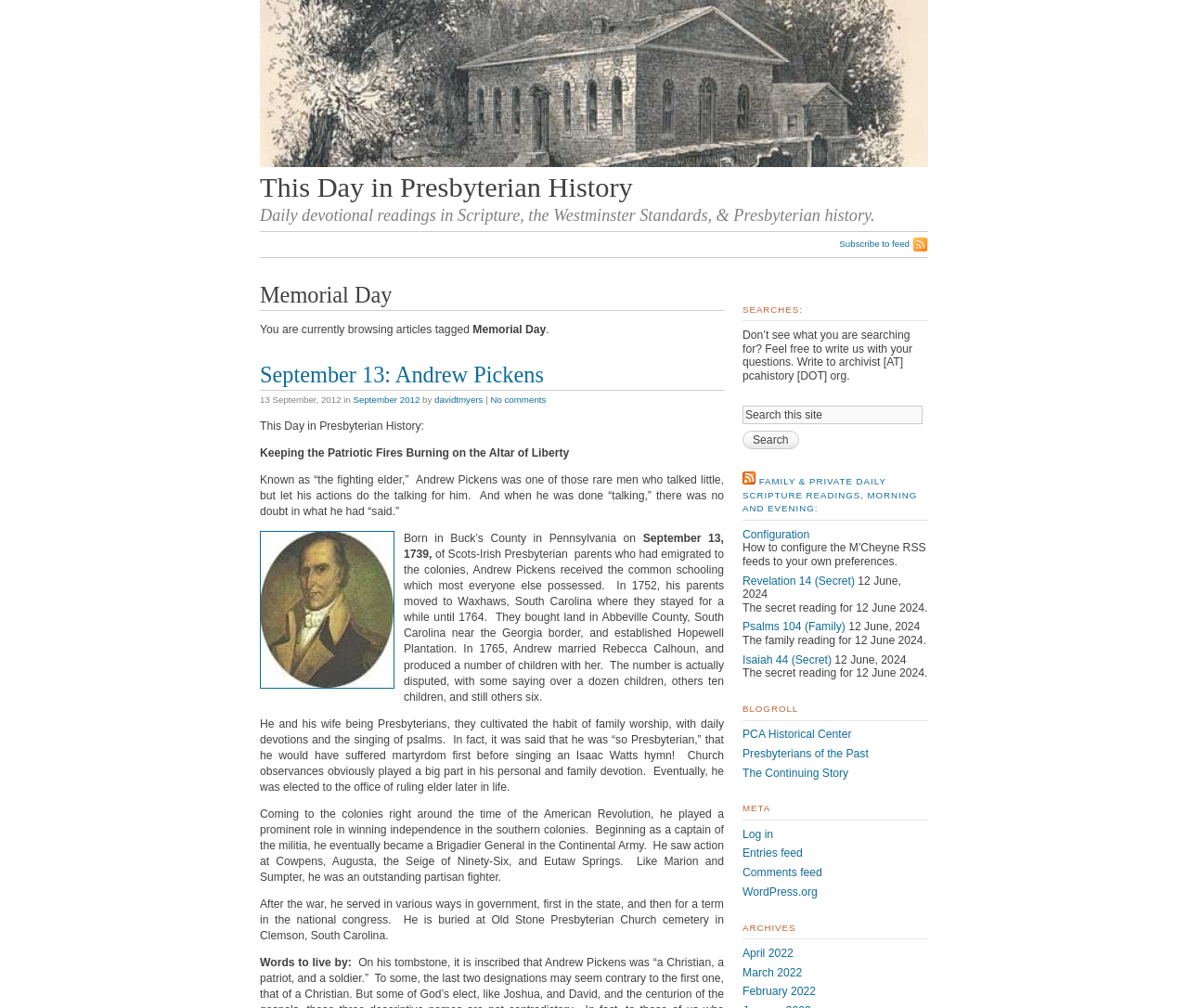Give a one-word or phrase response to the following question: What is the name of the church where Andrew Pickens is buried?

Old Stone Presbyterian Church